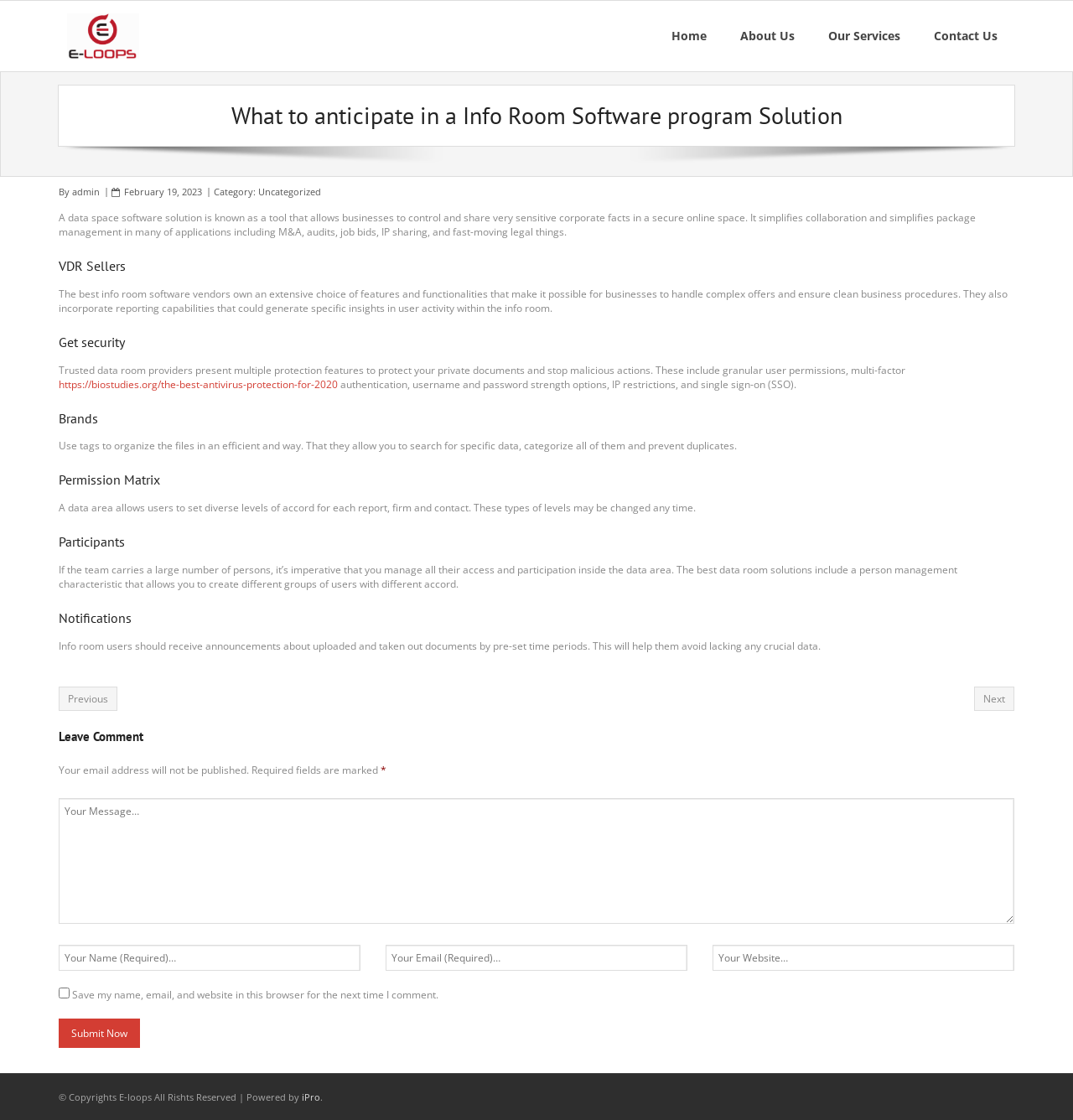Locate the bounding box coordinates of the element that should be clicked to fulfill the instruction: "Click the 'Previous' link".

[0.055, 0.613, 0.109, 0.635]